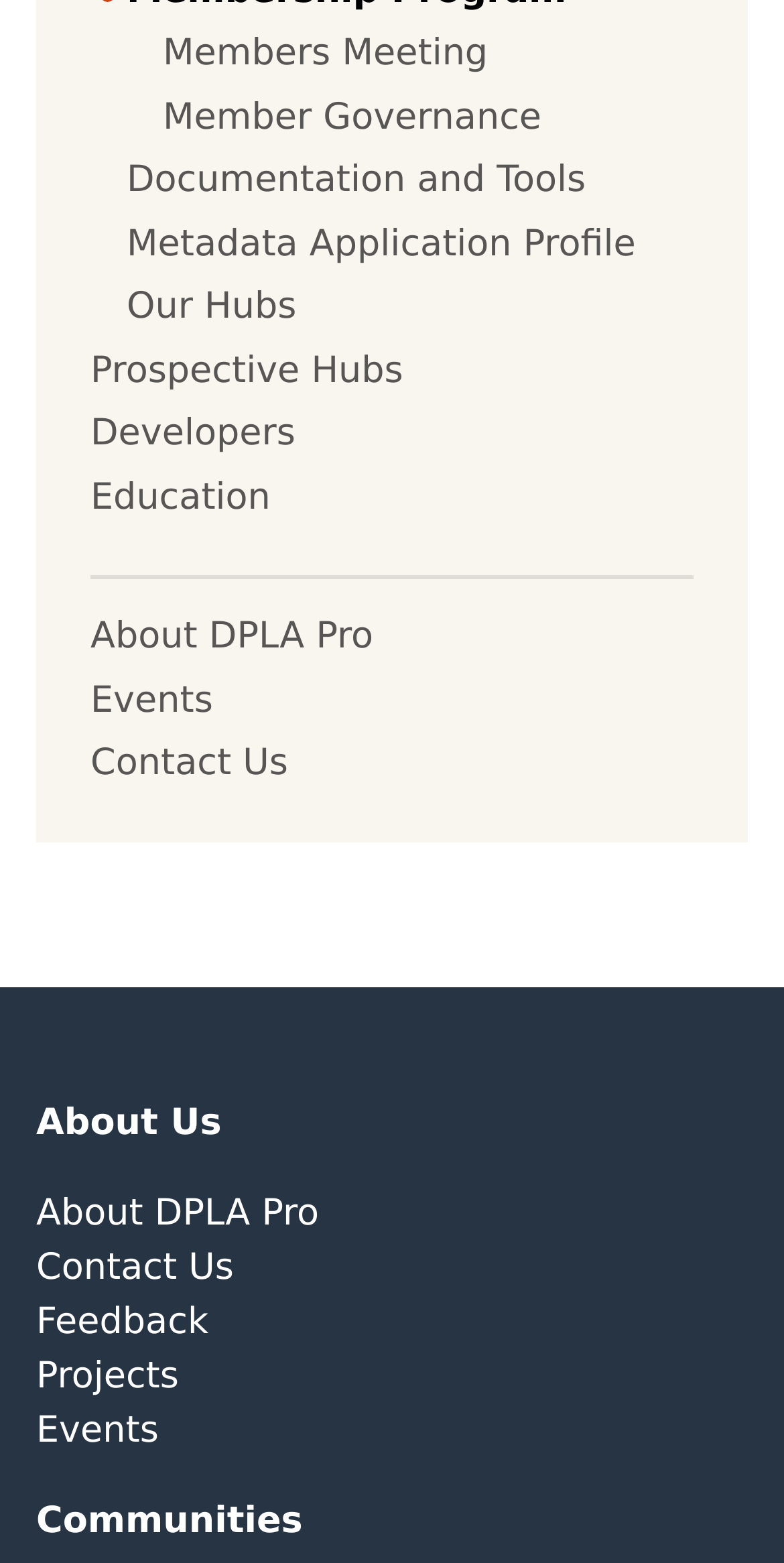Determine the bounding box coordinates of the clickable region to carry out the instruction: "Send email to hello@joy-n-crew.com".

None